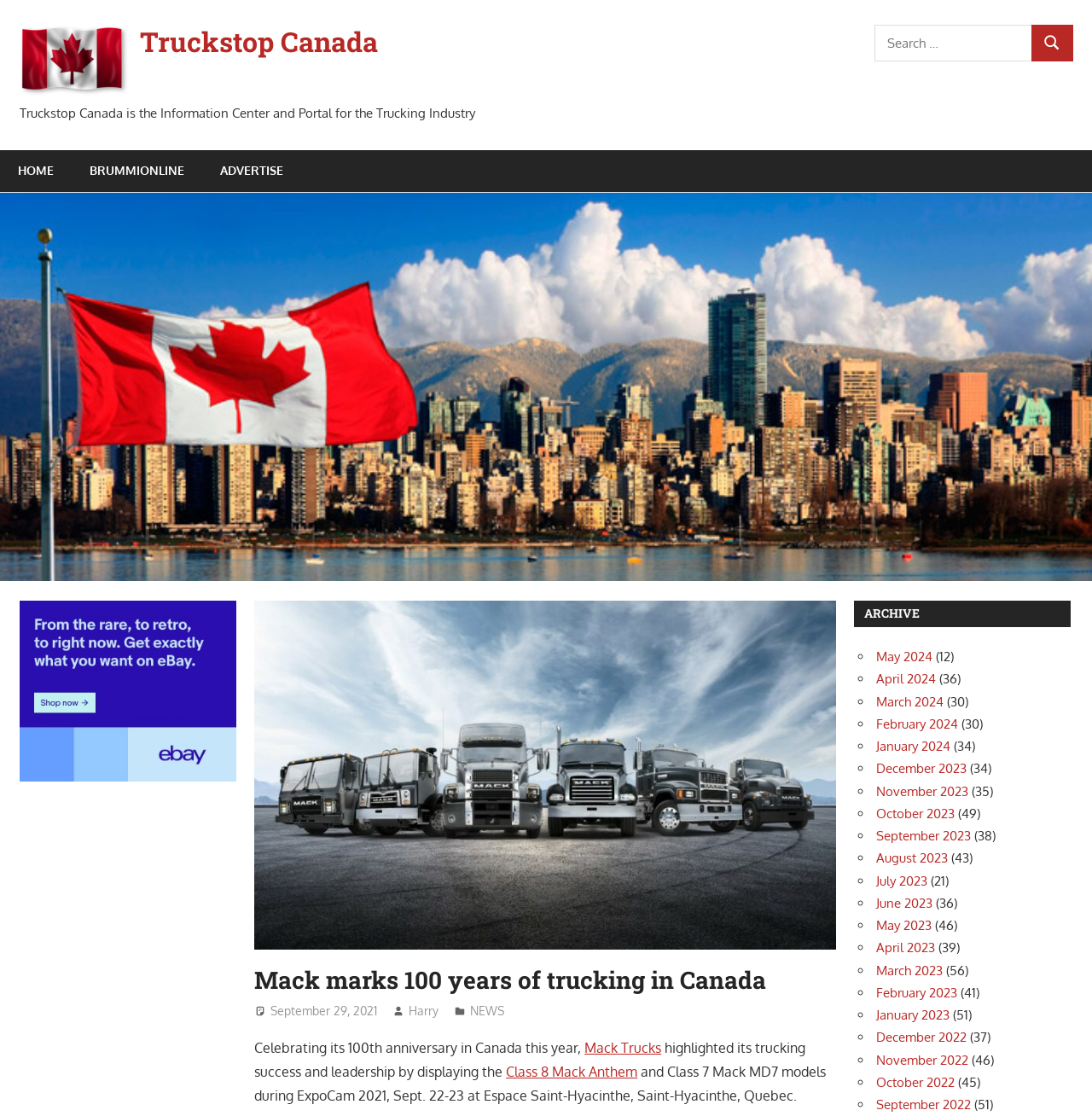Provide the bounding box coordinates of the area you need to click to execute the following instruction: "Go to the home page".

[0.0, 0.134, 0.066, 0.172]